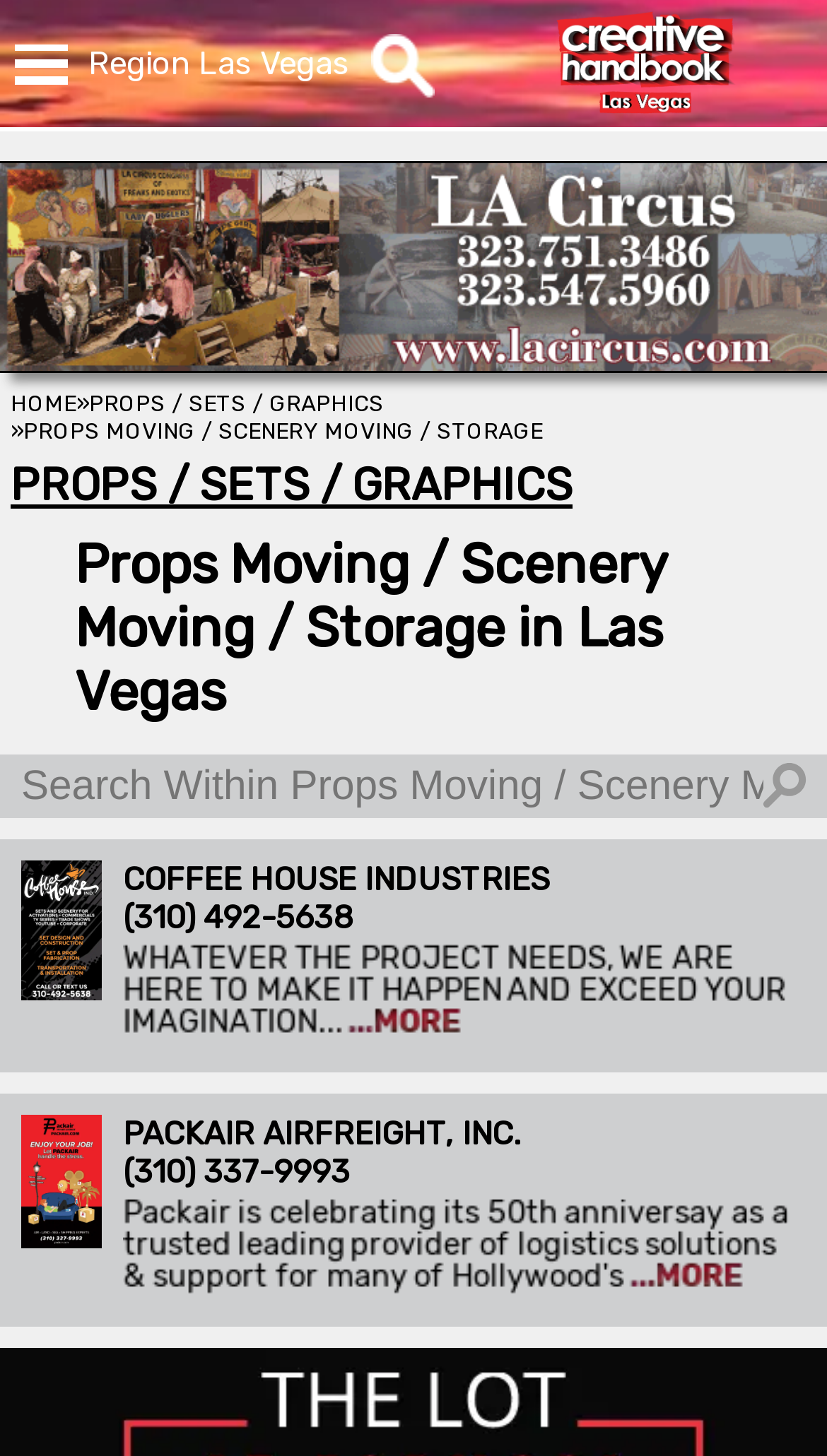What type of industry news is listed?
Answer the question with a single word or phrase, referring to the image.

Props Moving / Scenery Moving / Storage